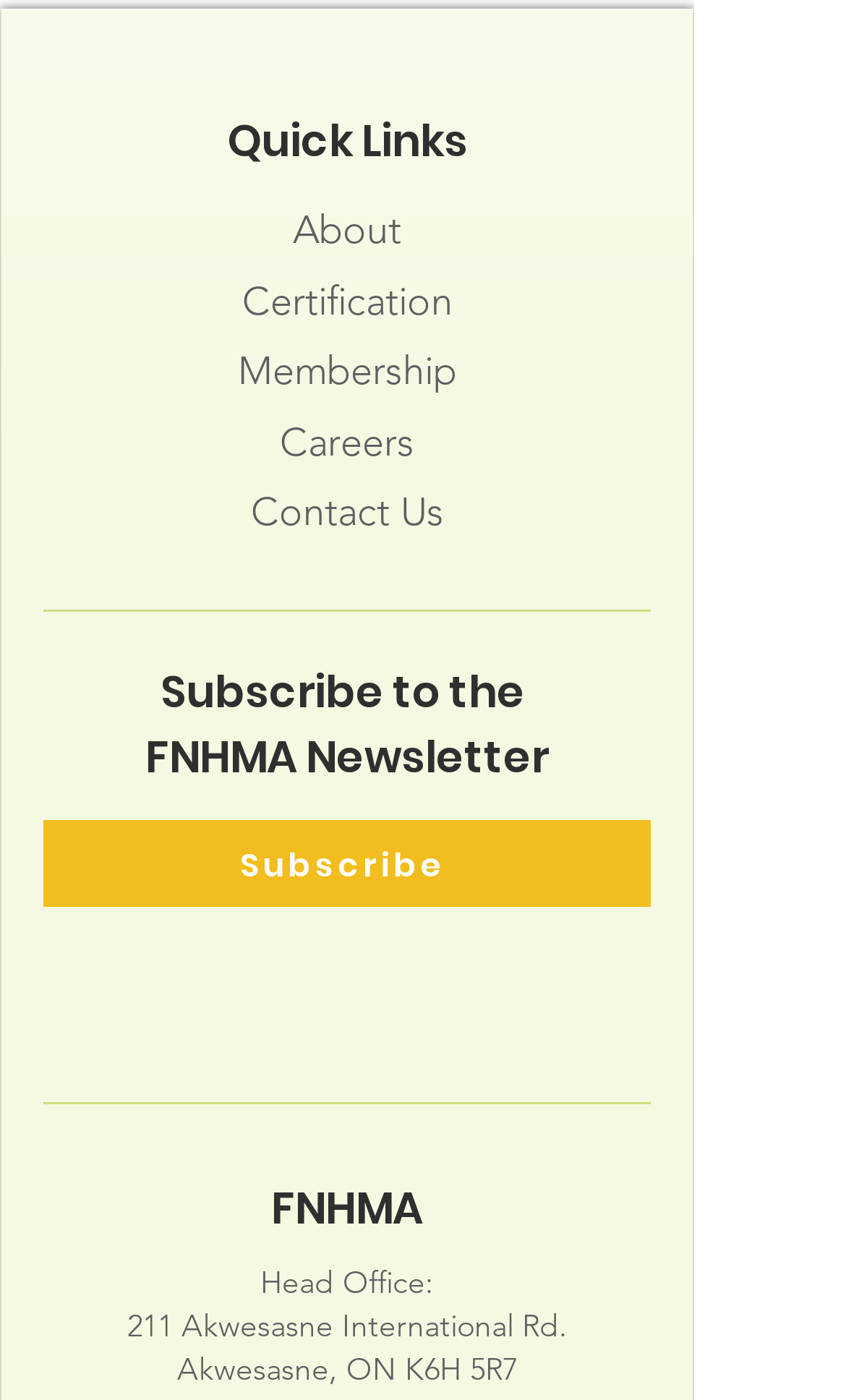Please find the bounding box coordinates of the element that you should click to achieve the following instruction: "Click on About". The coordinates should be presented as four float numbers between 0 and 1: [left, top, right, bottom].

[0.346, 0.148, 0.474, 0.182]